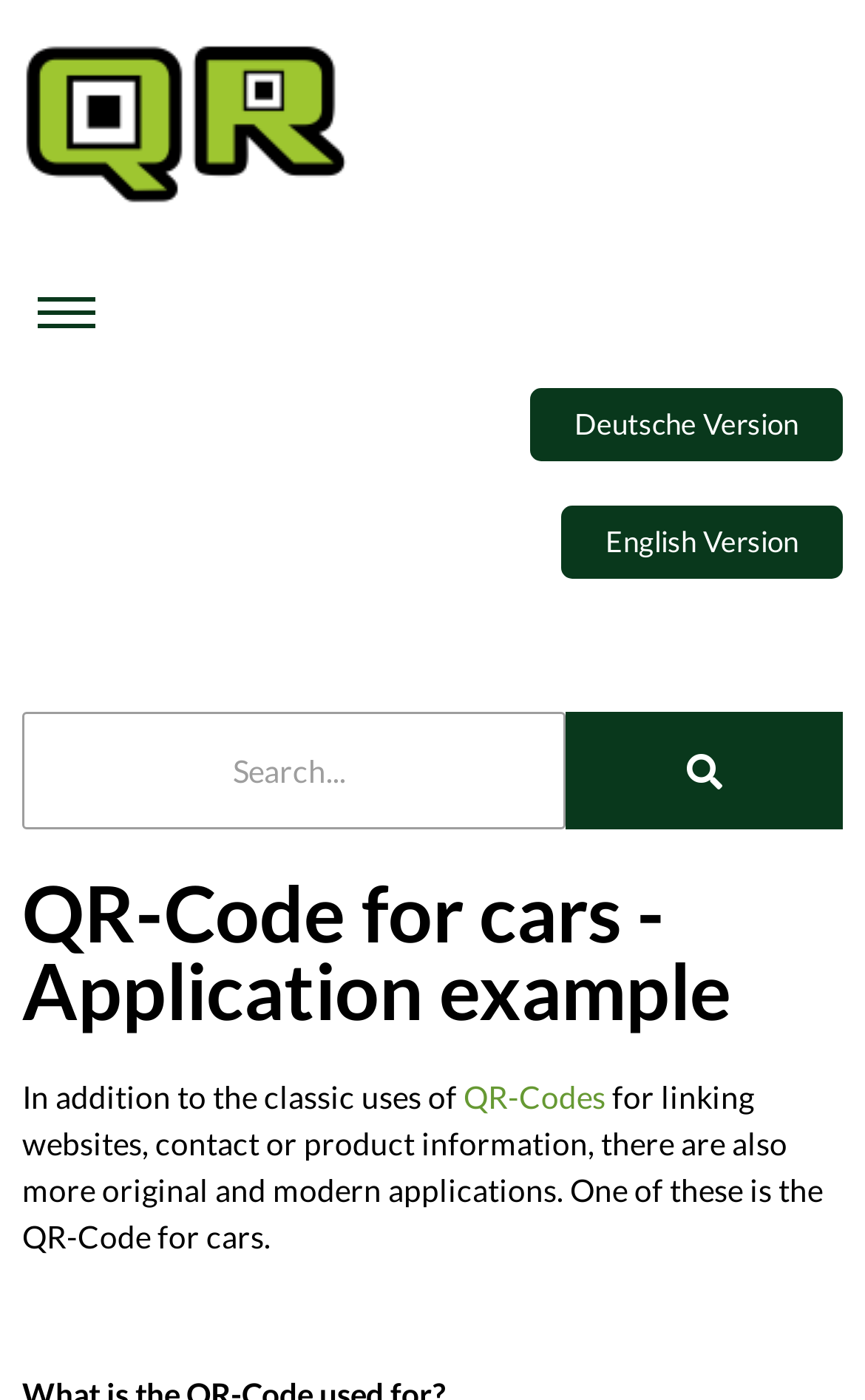How many languages are available on the webpage?
Please provide a comprehensive answer based on the information in the image.

I found two links [100] and [101] labeled 'Deutsche Version' and 'English Version', which suggests that the webpage is available in two languages: German and English.